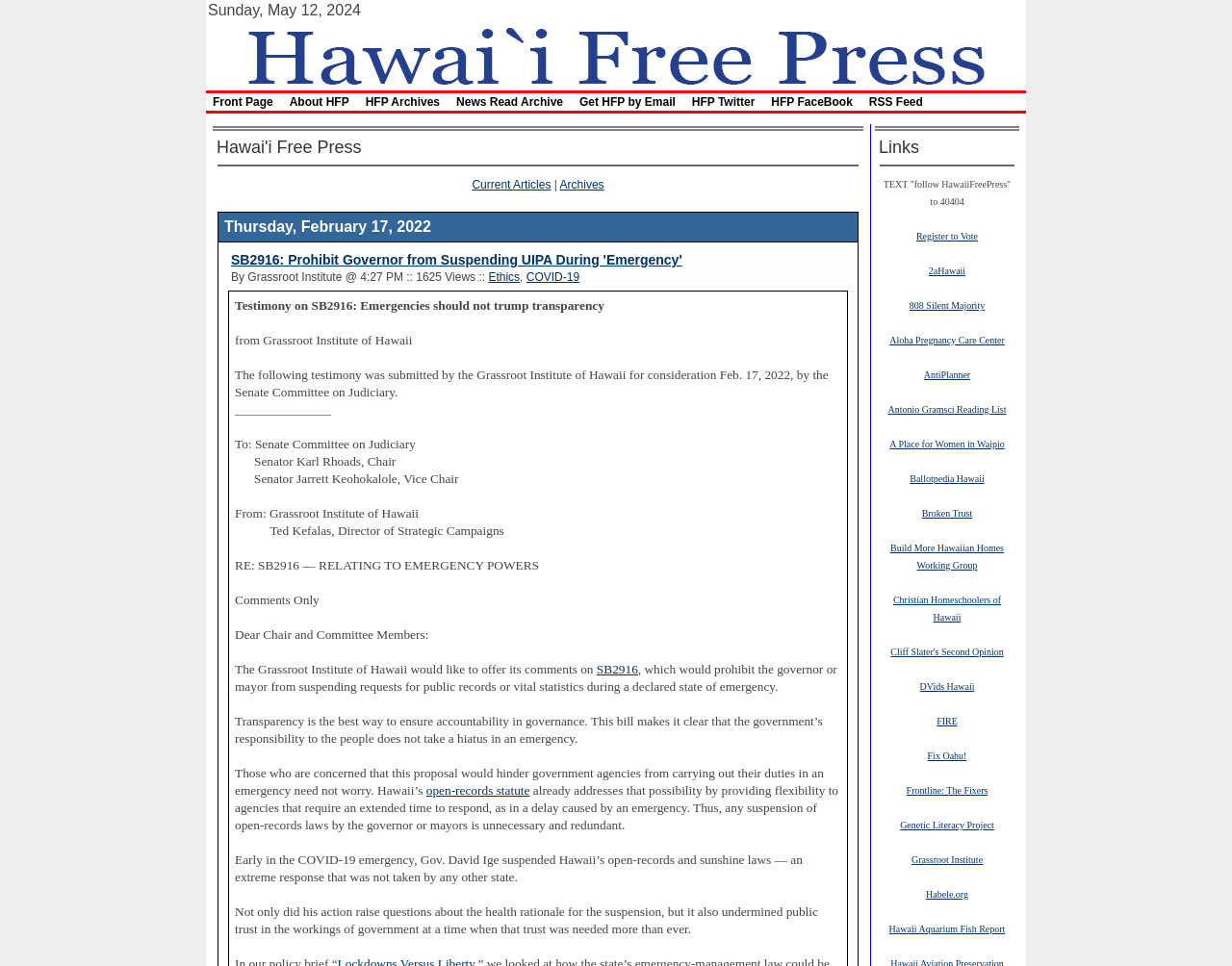Locate the bounding box coordinates of the element that needs to be clicked to carry out the instruction: "Check 'Current Articles'". The coordinates should be given as four float numbers ranging from 0 to 1, i.e., [left, top, right, bottom].

[0.383, 0.184, 0.447, 0.198]